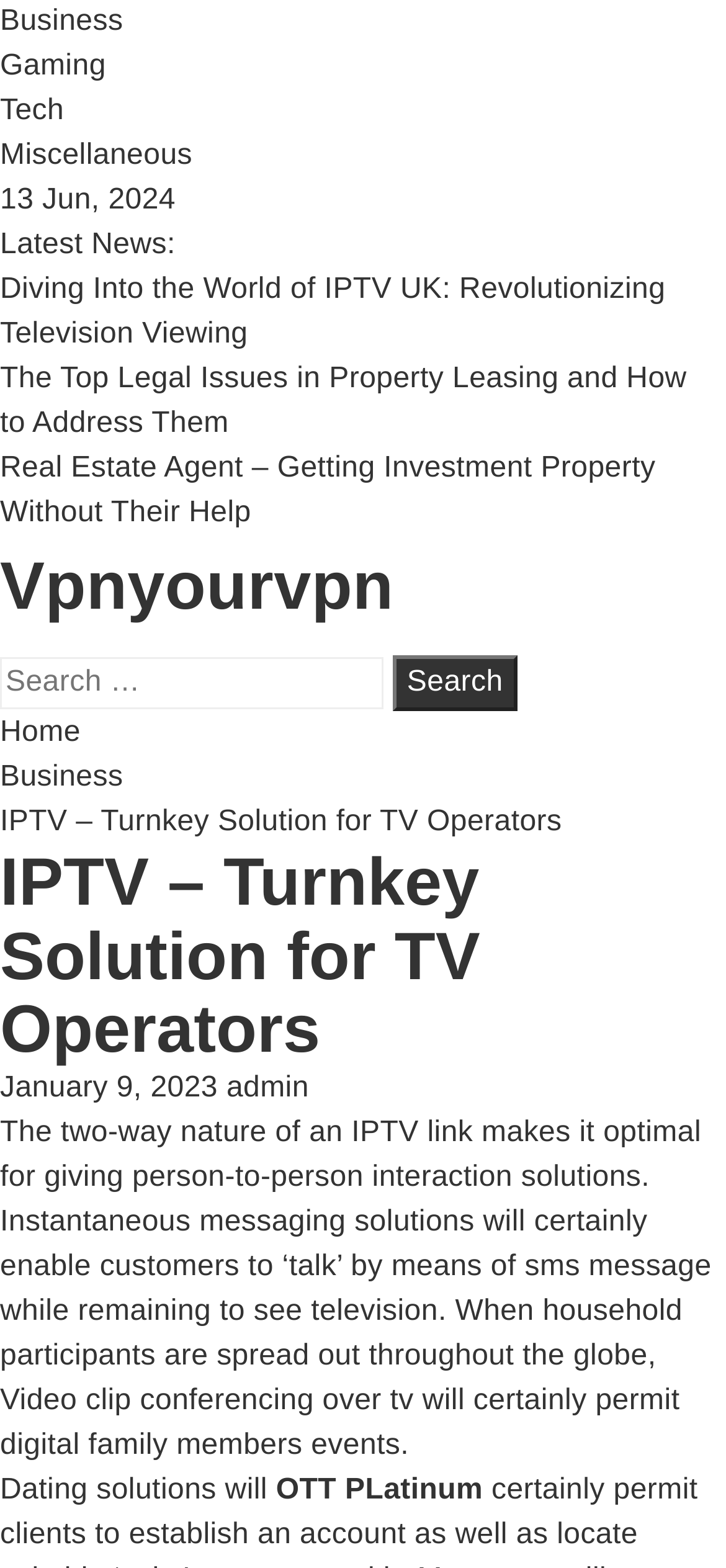What is the purpose of IPTV?
Please look at the screenshot and answer in one word or a short phrase.

person-to-person interaction solutions